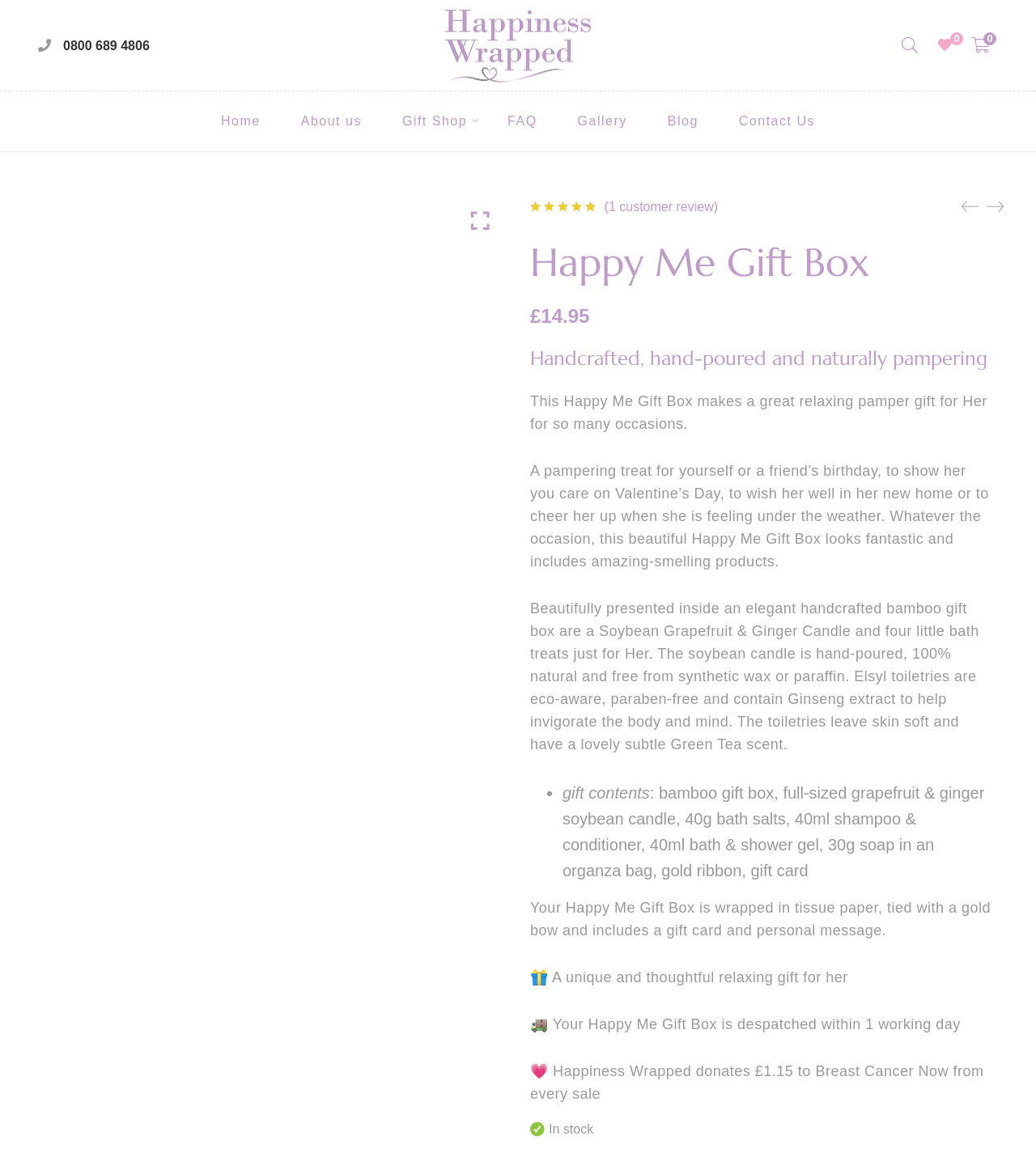What is the phone number displayed on the webpage?
Answer with a single word or phrase by referring to the visual content.

0800 689 4806